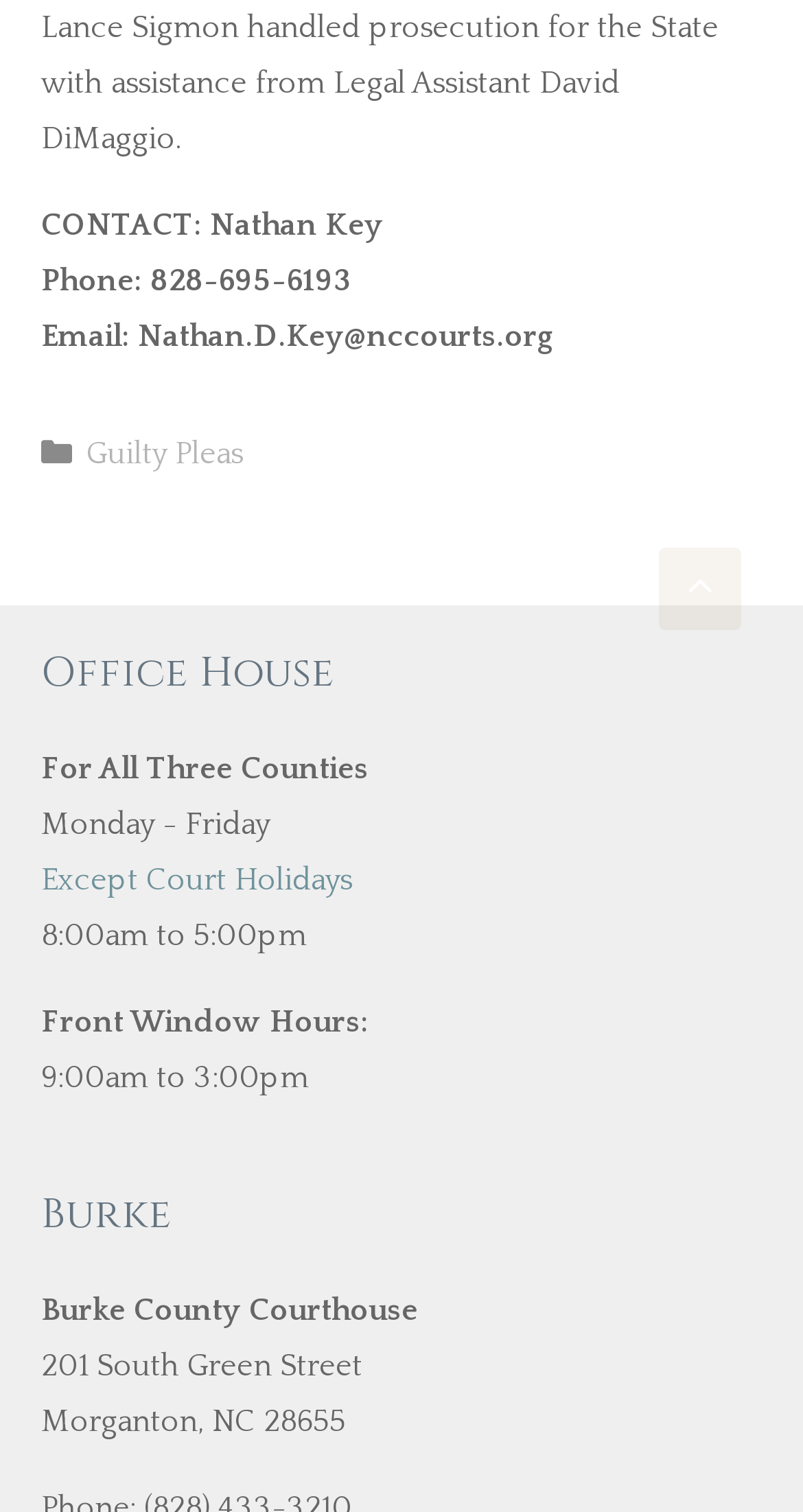What is the address of the Burke County Courthouse?
Analyze the screenshot and provide a detailed answer to the question.

The address of the Burke County Courthouse can be found in the 'Burke' section, where it is listed as '201 South Green Street, Morganton, NC 28655'.